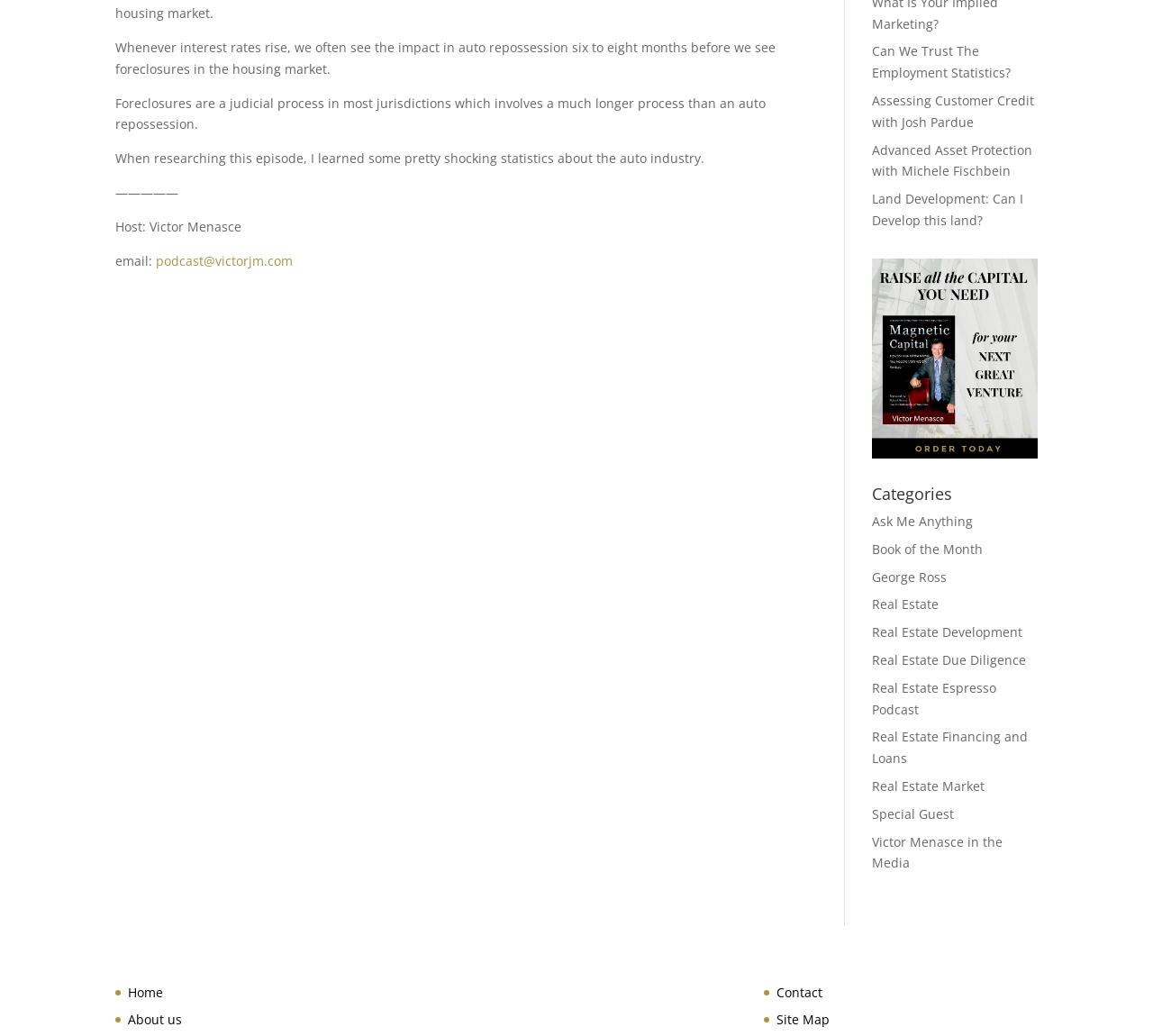Given the description Real Estate Development, predict the bounding box coordinates of the UI element. Ensure the coordinates are in the format (top-left x, top-left y, bottom-right x, bottom-right y) and all values are between 0 and 1.

[0.756, 0.602, 0.887, 0.618]